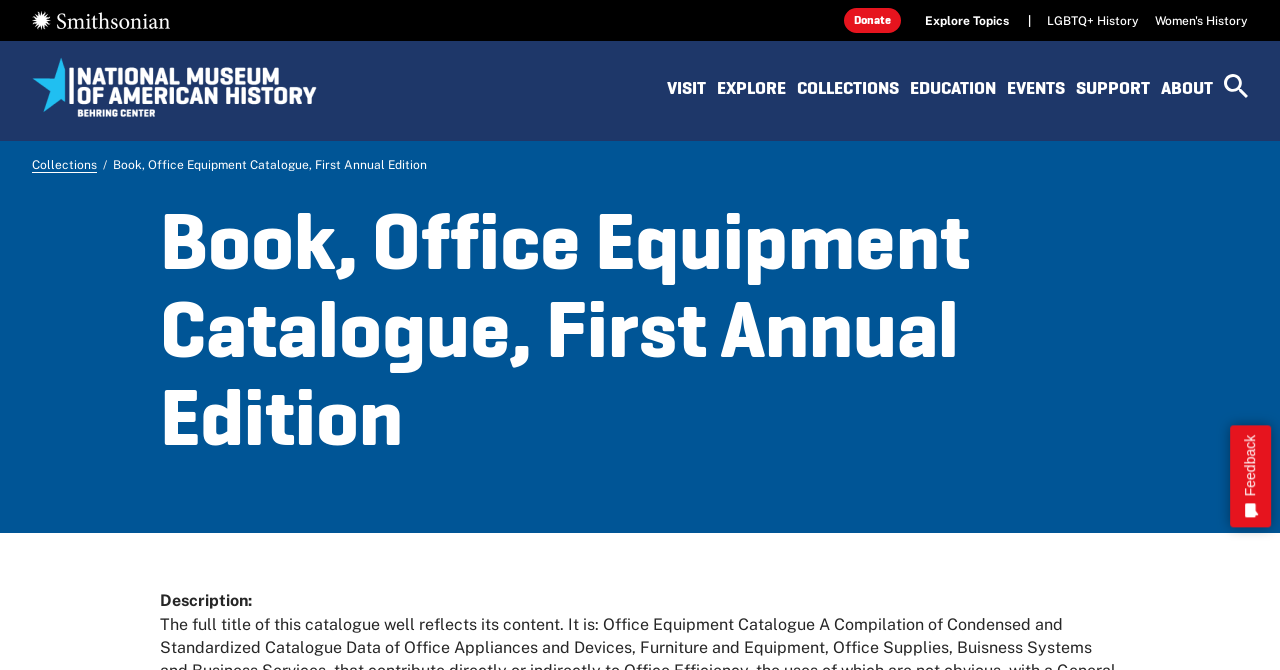Generate the main heading text from the webpage.

Book, Office Equipment Catalogue, First Annual Edition